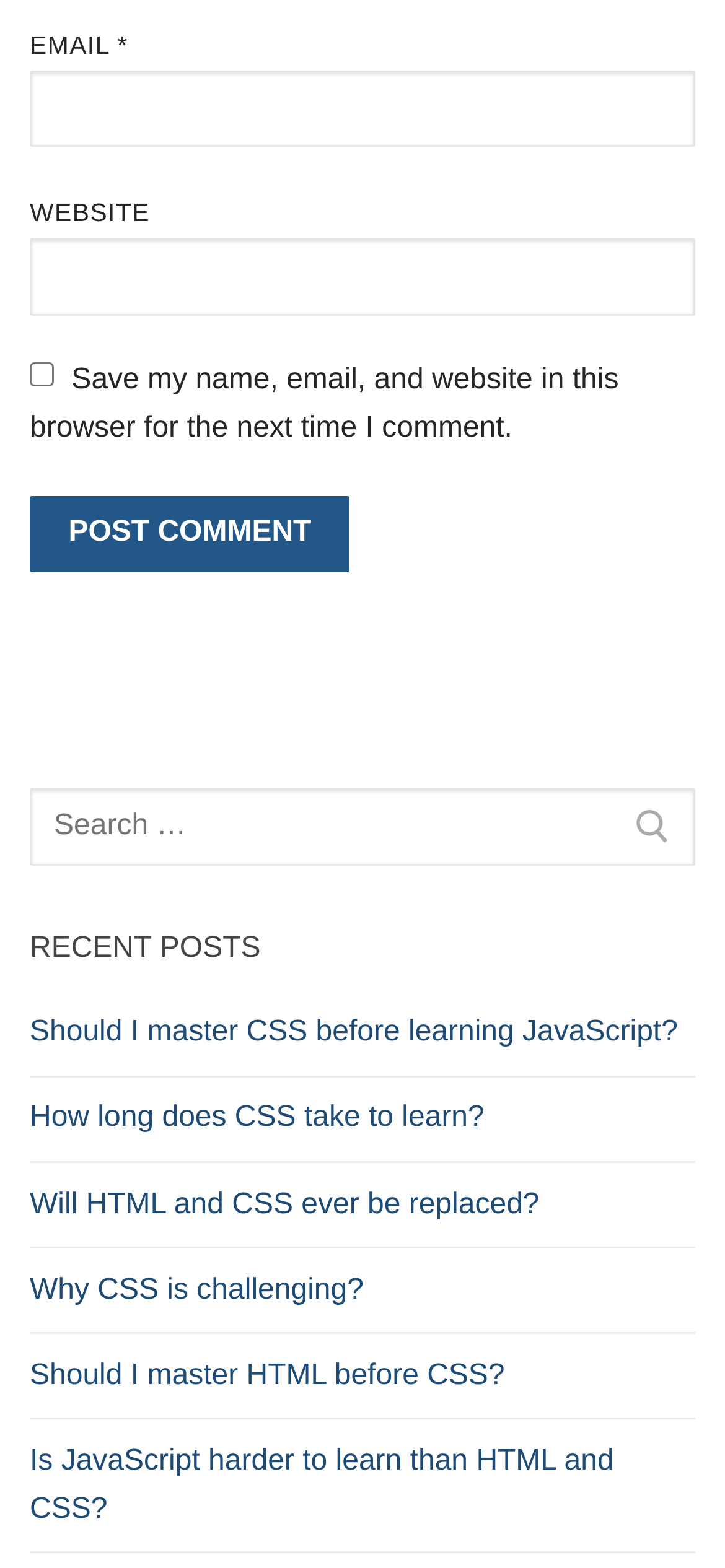Provide a single word or phrase answer to the question: 
How many textboxes are there?

2